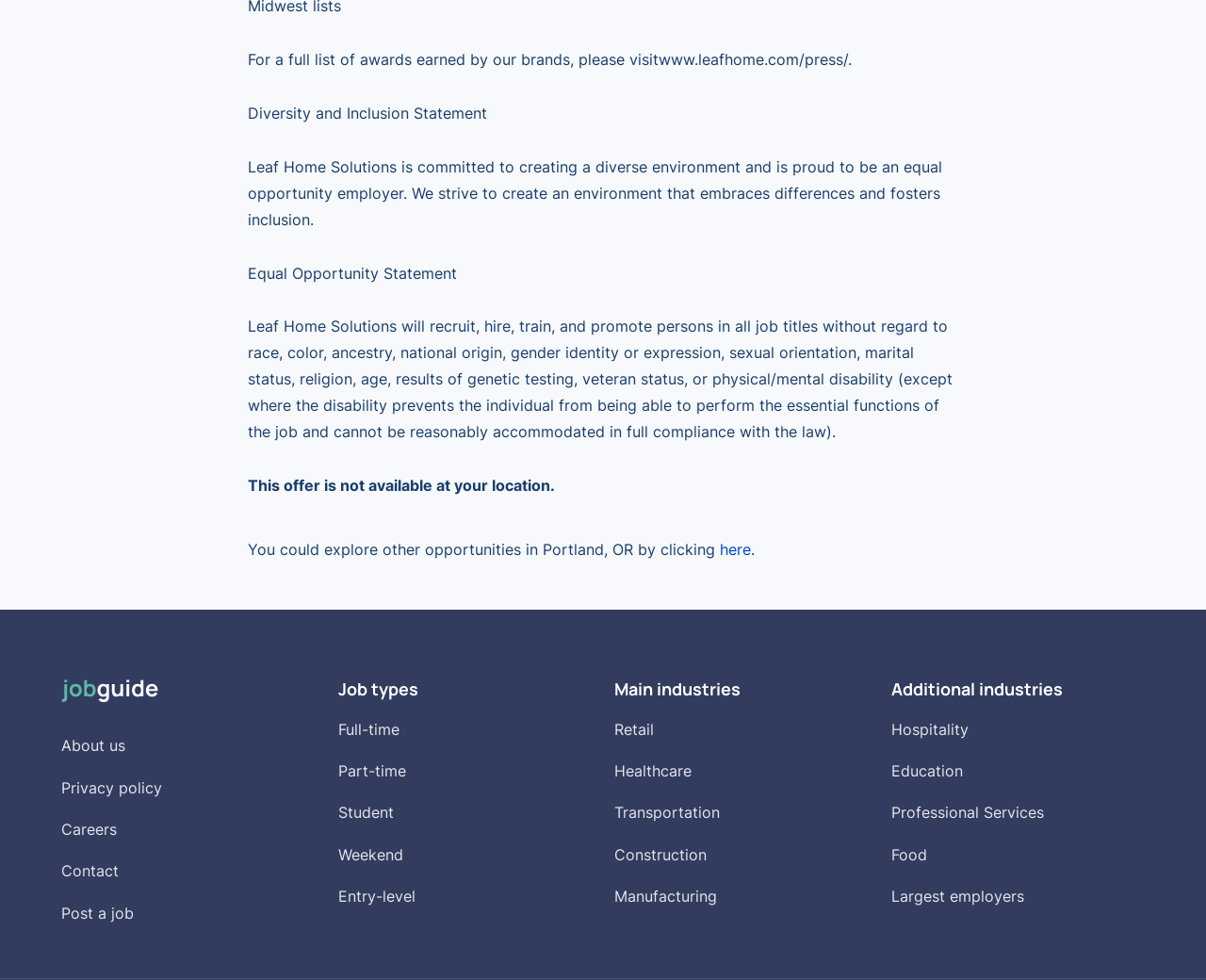Please determine the bounding box coordinates of the element's region to click for the following instruction: "Browse full-time job types".

[0.28, 0.734, 0.331, 0.753]